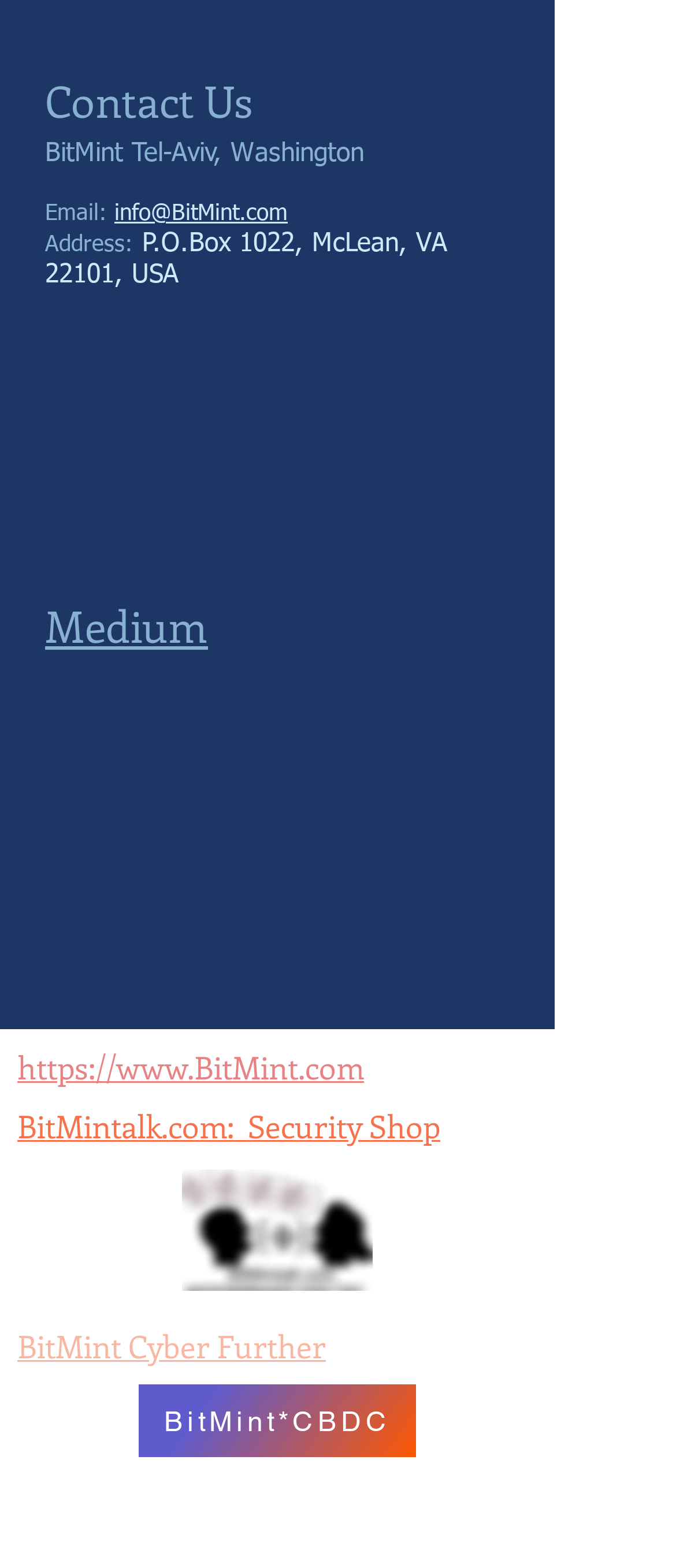Provide a short answer using a single word or phrase for the following question: 
What is the address of BitMint?

P.O.Box 1022, McLean, VA 22101, USA